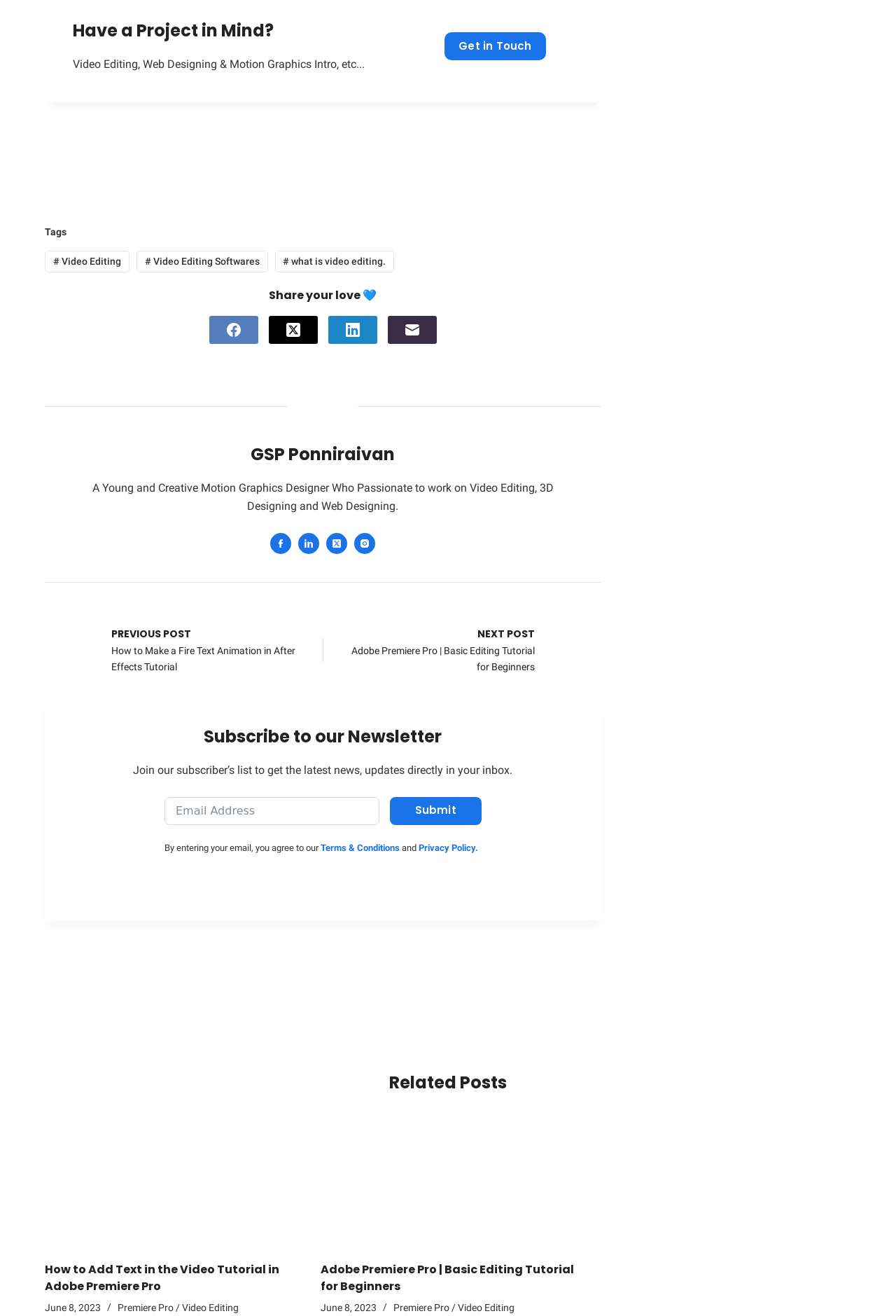How many social media links are present in the webpage?
Give a detailed explanation using the information visible in the image.

There are five social media links present in the webpage, namely Facebook, Twitter, LinkedIn, Instagram, and Email. These links are present in the section where GSP Ponniraivan's profile is described.